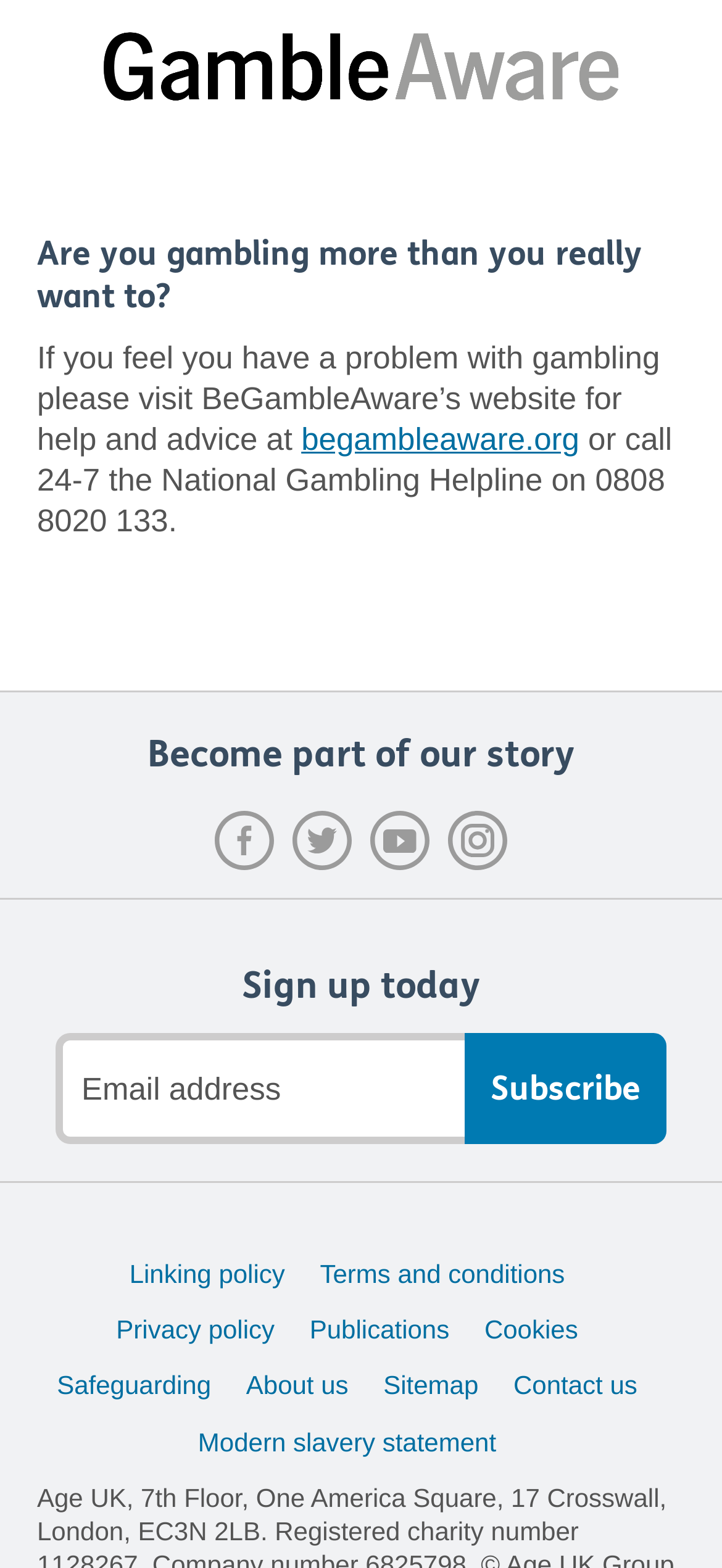Locate the UI element that matches the description Privacy policy in the webpage screenshot. Return the bounding box coordinates in the format (top-left x, top-left y, bottom-right x, bottom-right y), with values ranging from 0 to 1.

[0.161, 0.837, 0.419, 0.873]